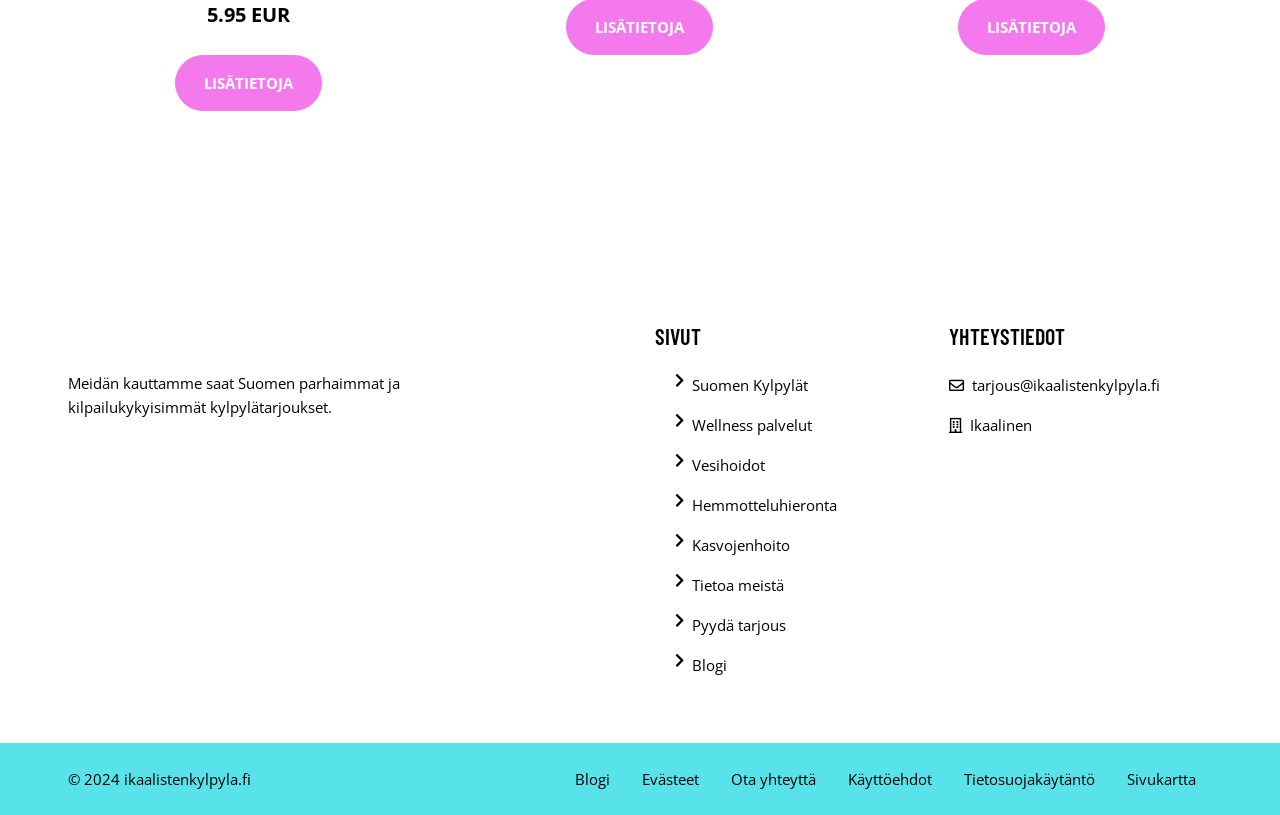Find the bounding box coordinates for the HTML element specified by: "Pyydä tarjous".

[0.541, 0.753, 0.614, 0.782]